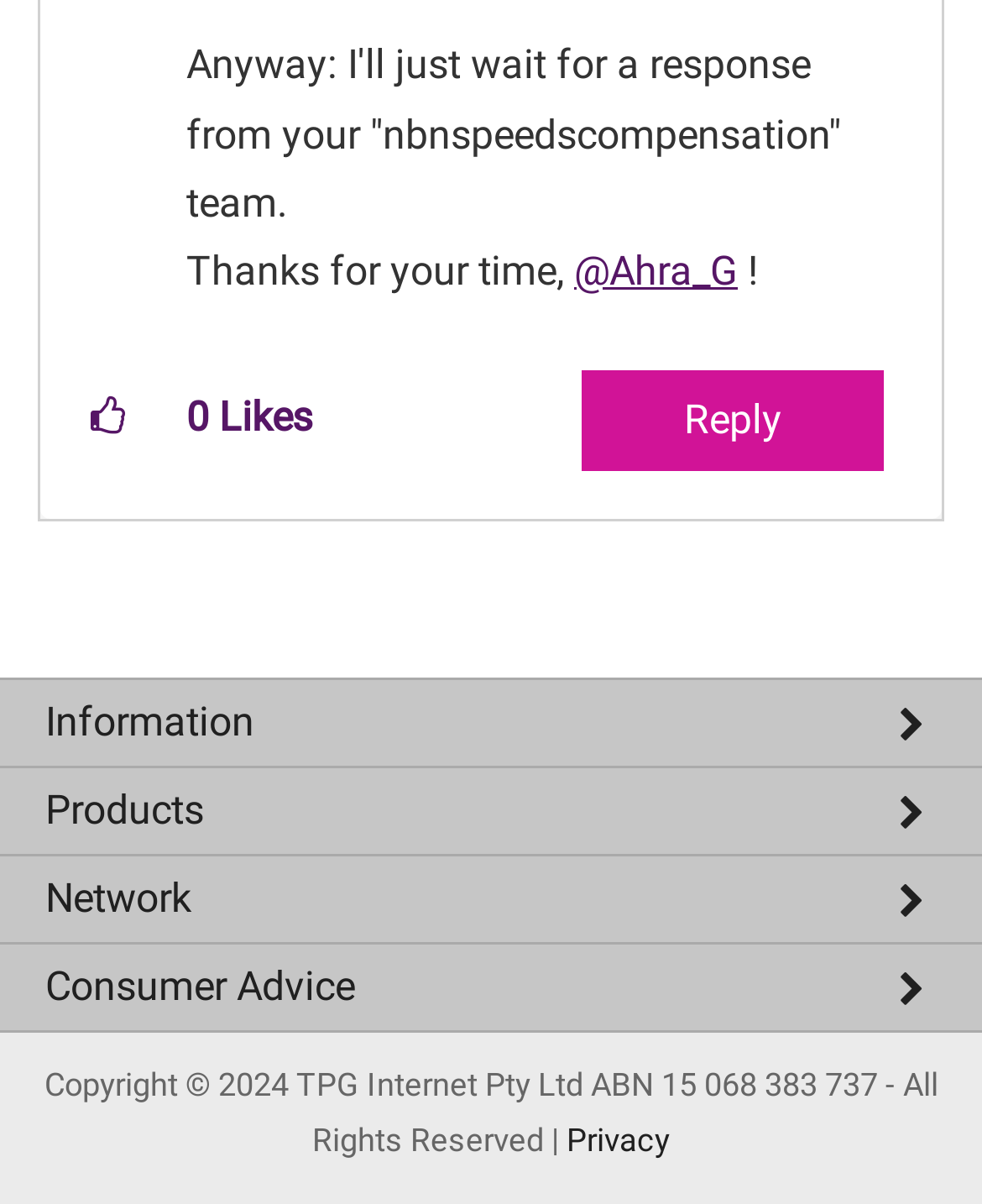Who is the author of the post?
Based on the image, give a one-word or short phrase answer.

Ahra_G